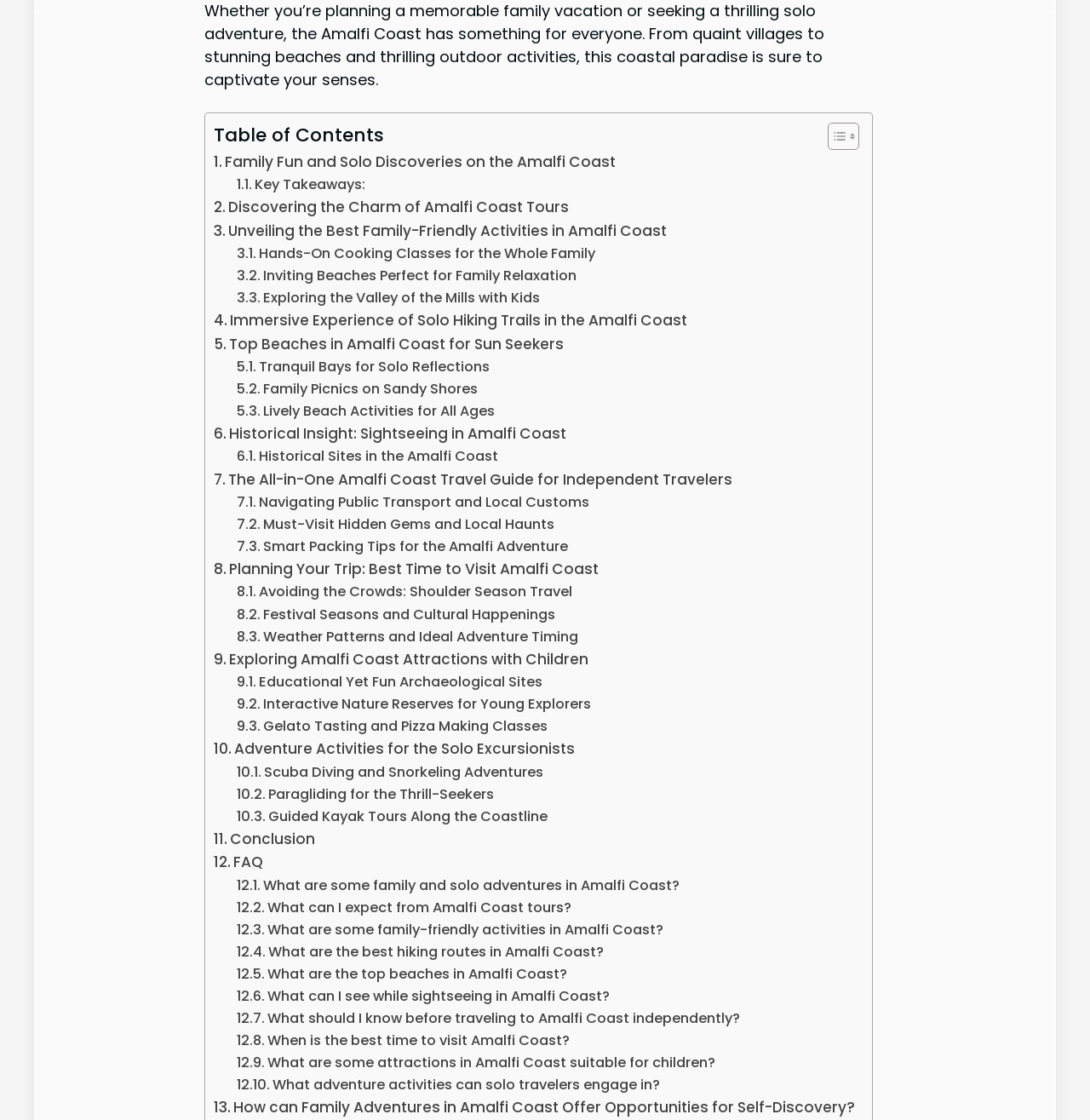Point out the bounding box coordinates of the section to click in order to follow this instruction: "Click on 'Table of Contents'".

[0.196, 0.108, 0.352, 0.132]